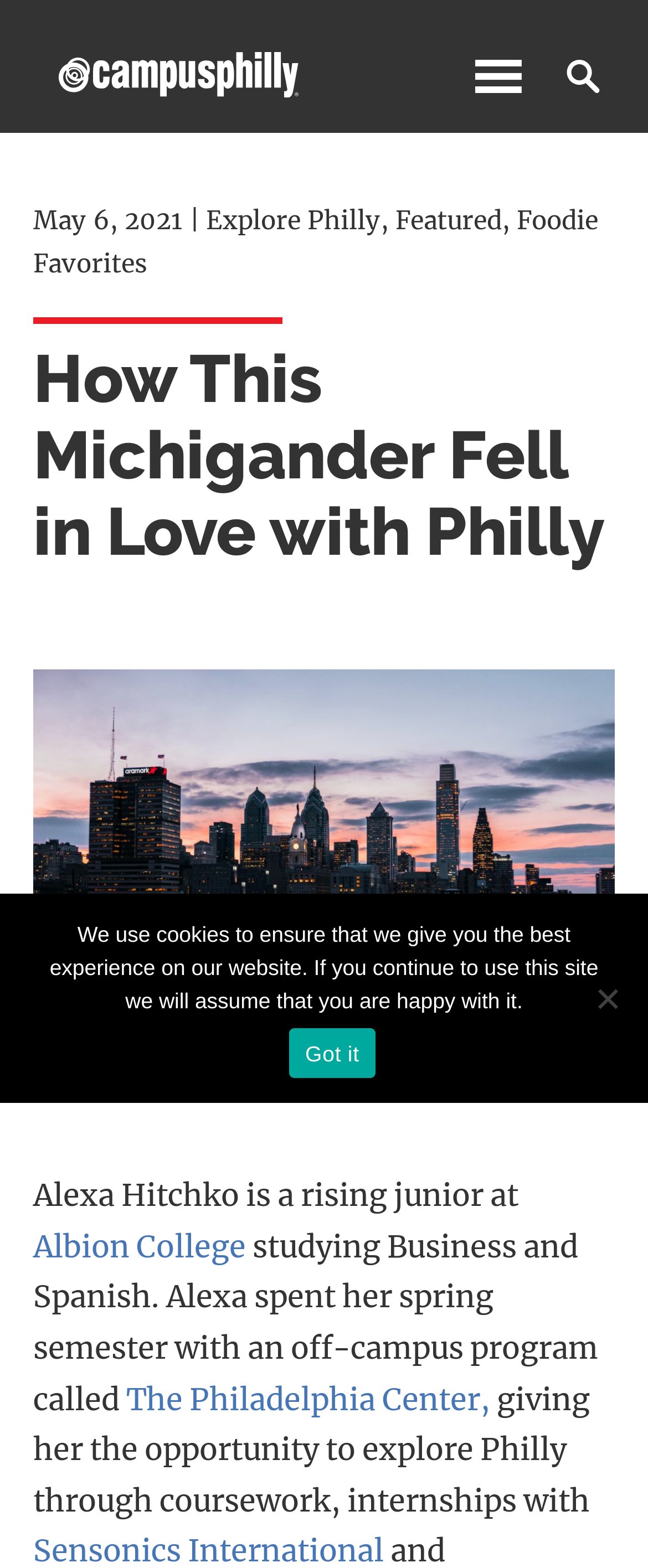How many links are there in the top section of the webpage?
Your answer should be a single word or phrase derived from the screenshot.

4